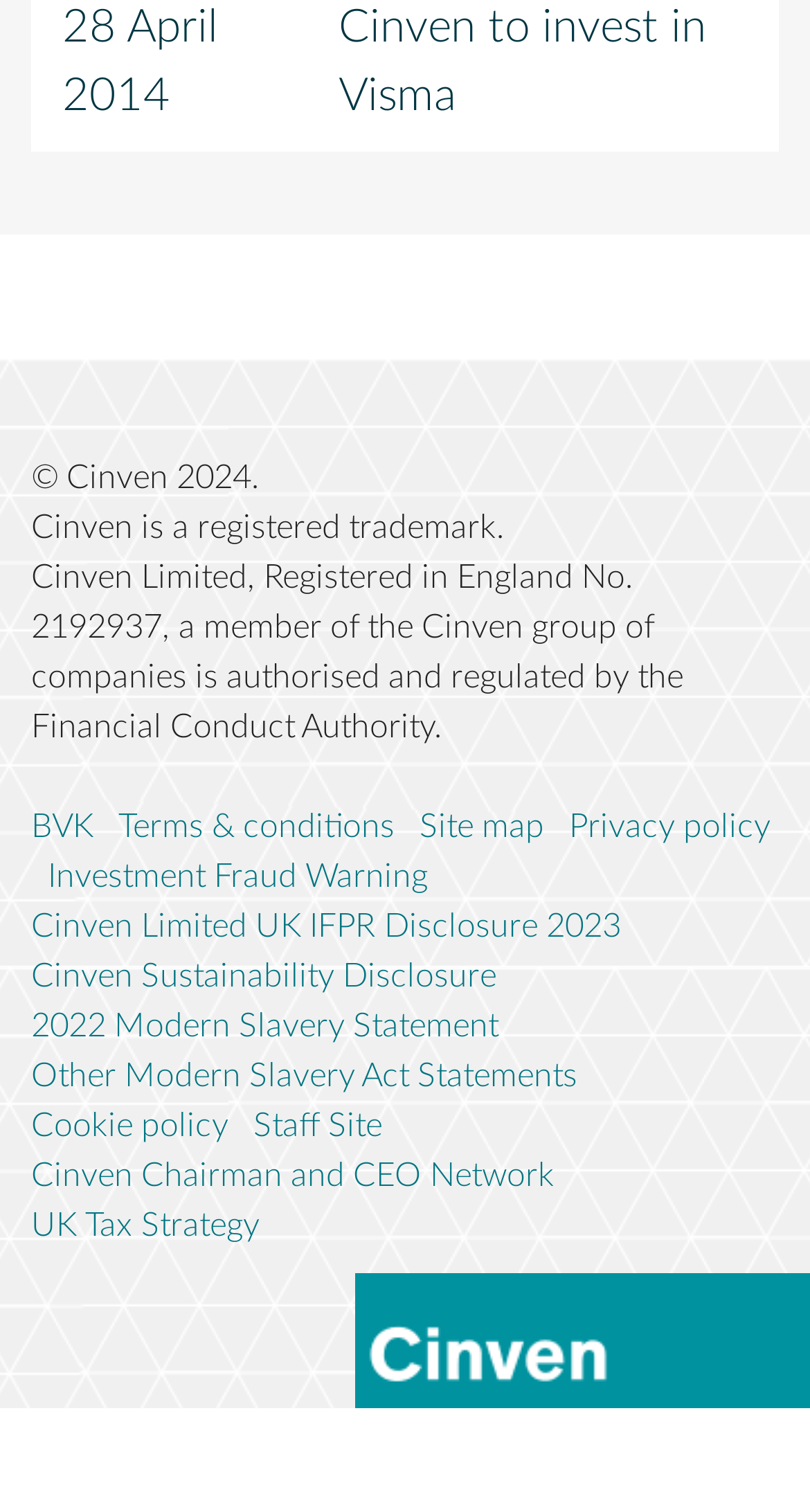Please identify the bounding box coordinates of where to click in order to follow the instruction: "Access Staff Site".

[0.313, 0.728, 0.472, 0.761]